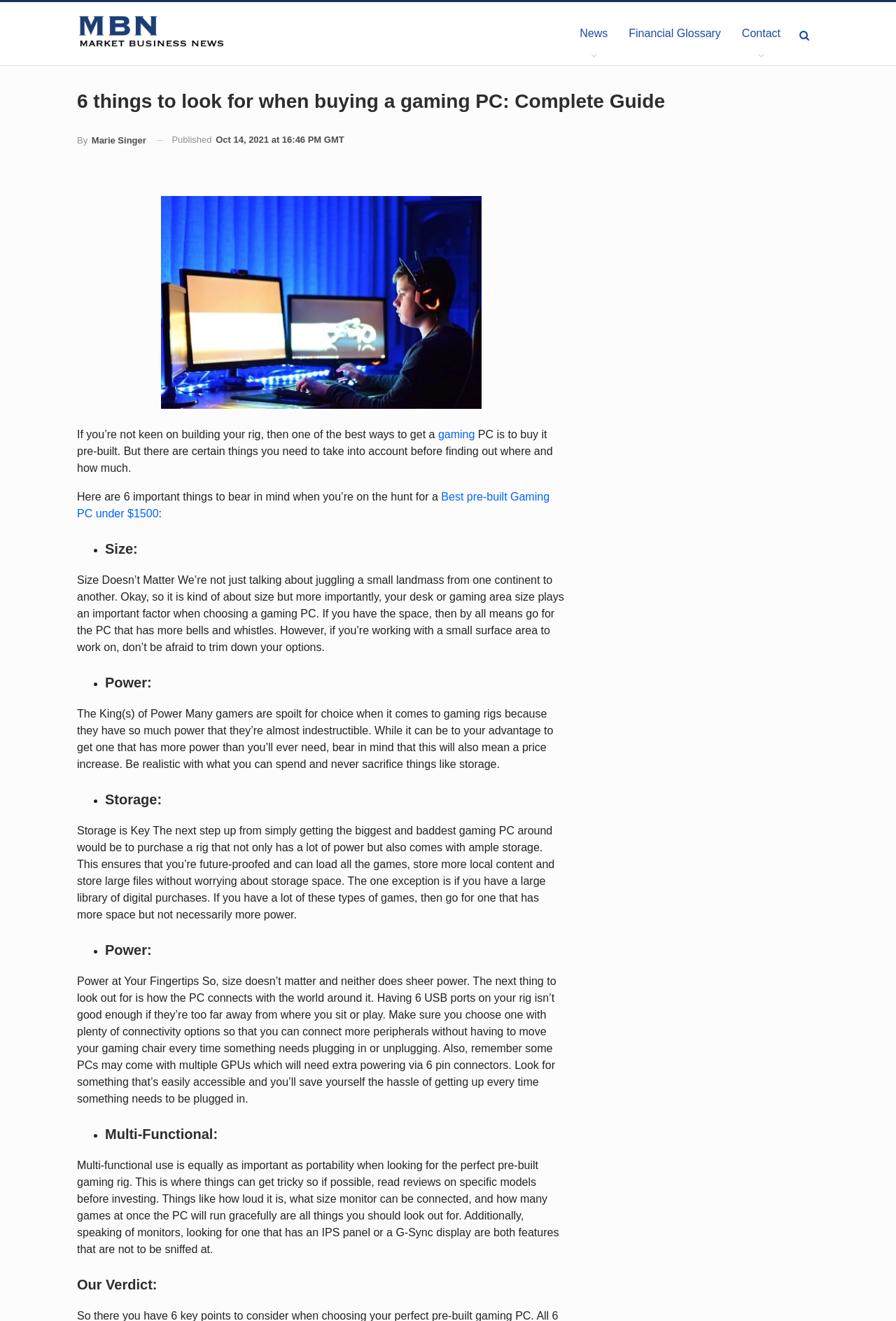Detail the features and information presented on the webpage.

This webpage is an article discussing six important things to consider when buying a gaming computer. At the top, there is a navigation bar with four links: "Market Business News", "News", "Financial Glossary", and "Contact". Below the navigation bar, there is a heading that reads "6 things to look for when buying a gaming PC: Complete Guide". 

To the right of the heading, there is a link to the author, "By Marie Singer", and a timestamp indicating when the article was published, "Oct 14, 2021 at 16:46 PM GMT". 

The main content of the article is divided into six sections, each marked with a bullet point and a heading. The sections are titled "Size:", "Power:", "Storage:", "Power:", "Multi-Functional:", and "Our Verdict:". 

The first section, "Size:", discusses the importance of considering the size of the gaming PC in relation to the available desk or gaming area space. The second section, "Power:", talks about the need to balance power with budget and not sacrificing storage for power. The third section, "Storage:", emphasizes the importance of having ample storage for games, local content, and large files. 

The fourth section, "Power:", is actually a repeat of the second section, discussing the need to balance power with budget. The fifth section, "Multi-Functional:", highlights the importance of considering the PC's connectivity options, noise level, and ability to run multiple games simultaneously. 

Finally, the "Our Verdict:" section appears to be a conclusion or summary of the article, although its content is not explicitly stated. Throughout the article, there are links to related topics, such as "gaming" and "Best pre-built Gaming PC under $1500".